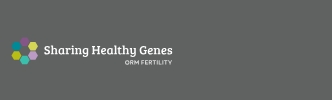Review the image closely and give a comprehensive answer to the question: What shape makes up the colorful logo?

The colorful logo is composed of interconnected hexagonal shapes, which symbolize harmony and collaboration in fertility health.